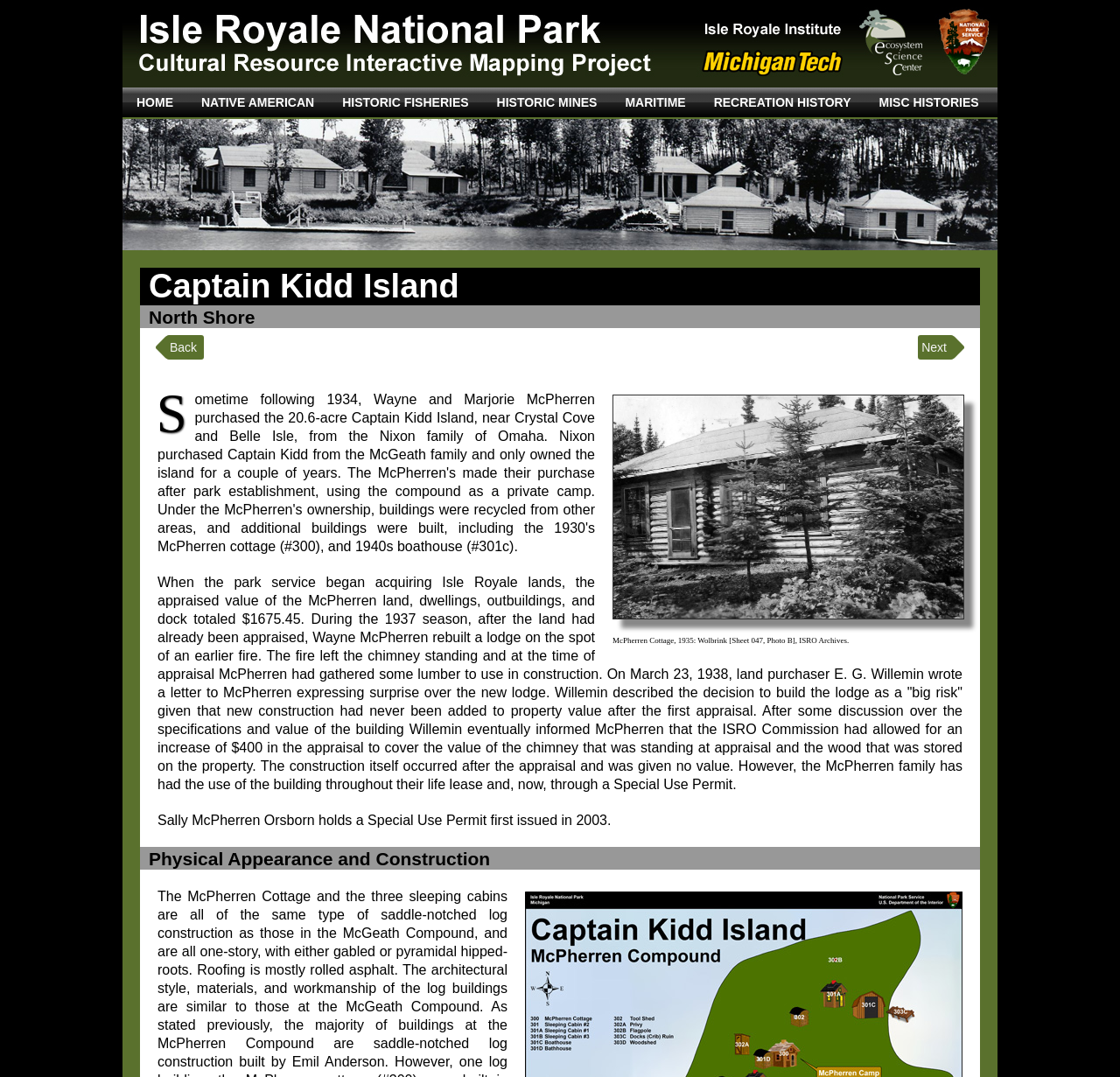What is the name of the person holding a Special Use Permit?
Provide an in-depth and detailed answer to the question.

I found the answer by reading the StaticText element at coordinates [0.141, 0.755, 0.546, 0.768], which mentions that 'Sally McPherren Orsborn holds a Special Use Permit first issued in 2003'.